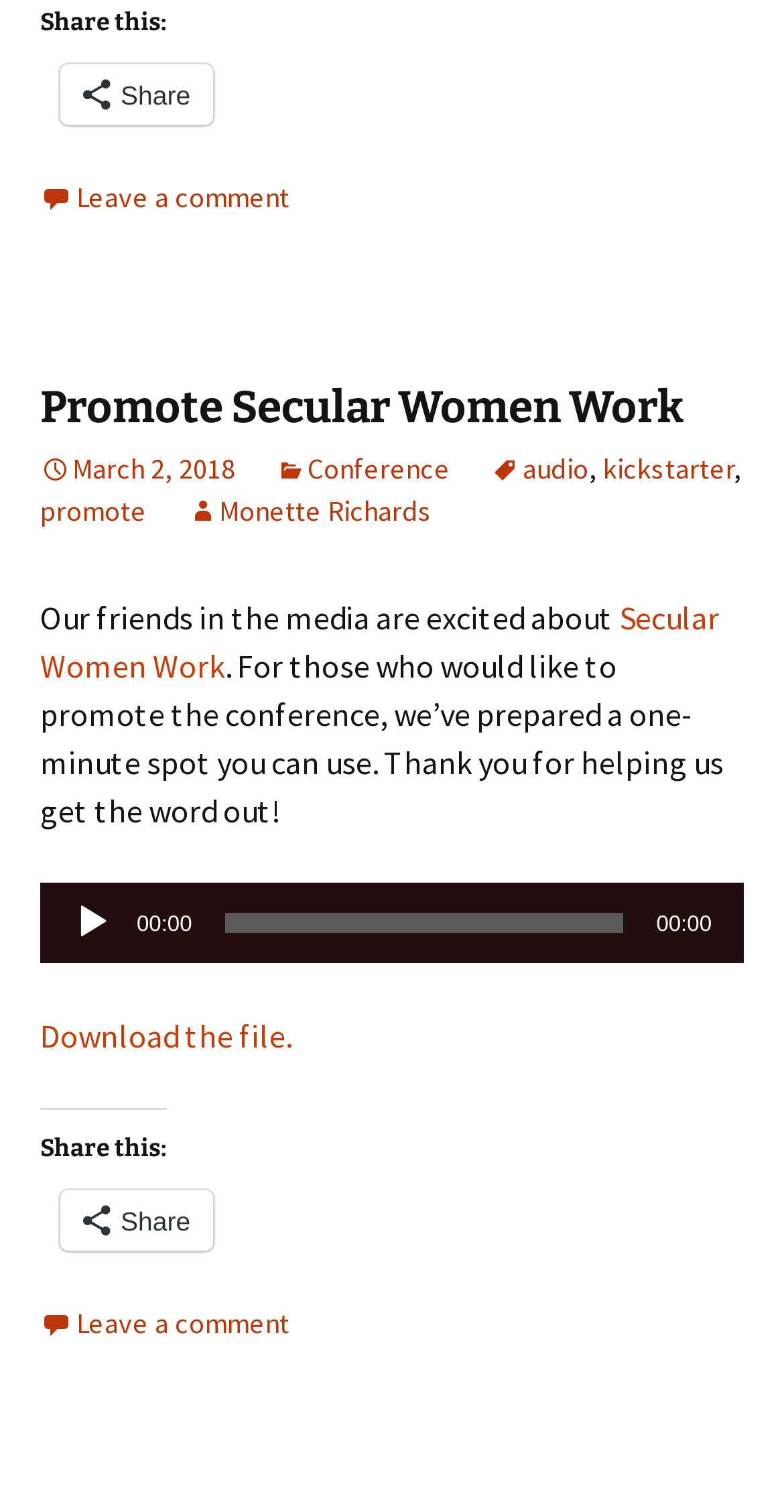Using the details in the image, give a detailed response to the question below:
What is the date of the conference?

The date of the conference can be found in the link element with the text ' March 2, 2018' which is a child of the HeaderAsNonLandmark element.